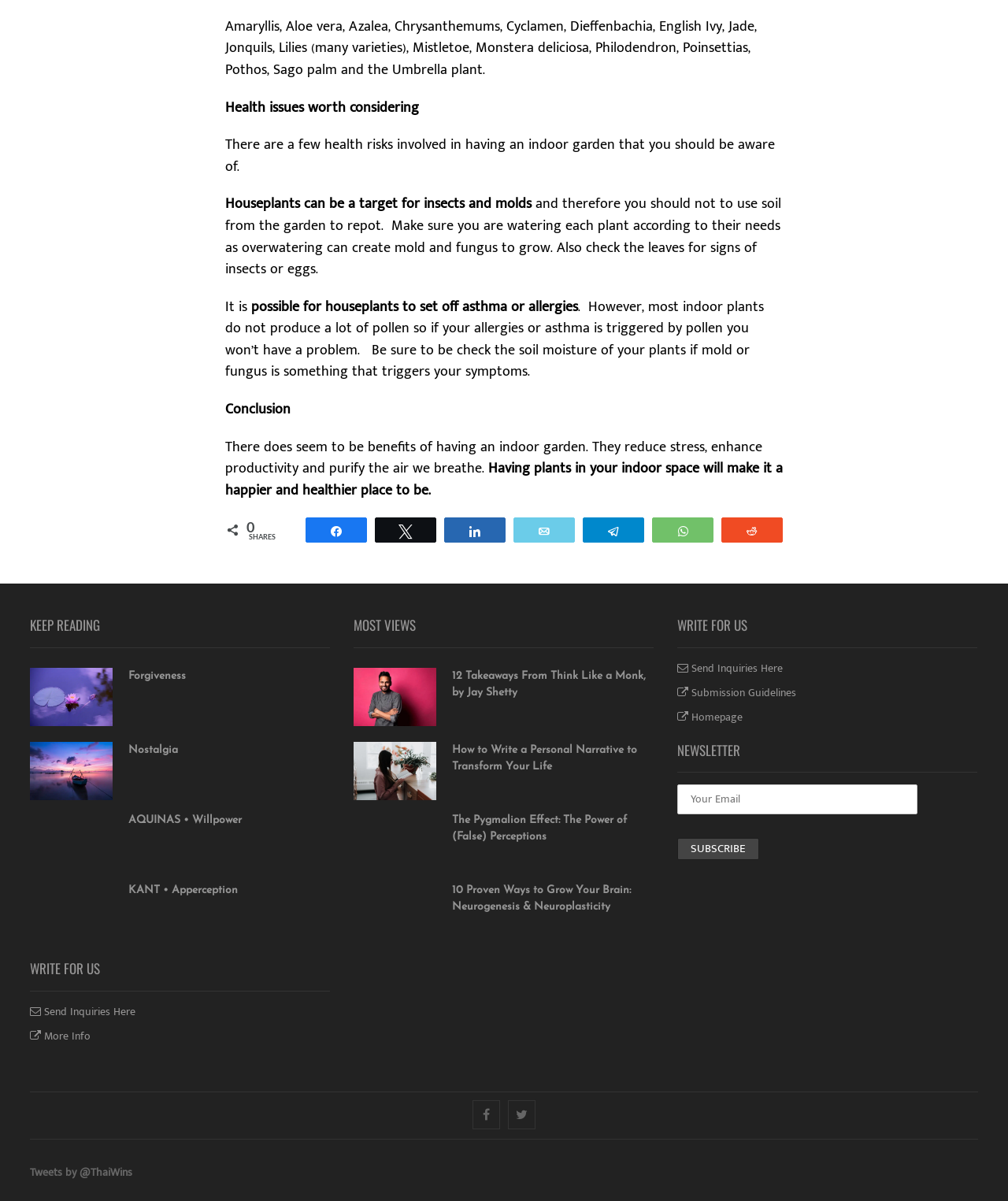Find the bounding box coordinates of the element's region that should be clicked in order to follow the given instruction: "Share on Twitter". The coordinates should consist of four float numbers between 0 and 1, i.e., [left, top, right, bottom].

[0.373, 0.432, 0.432, 0.451]